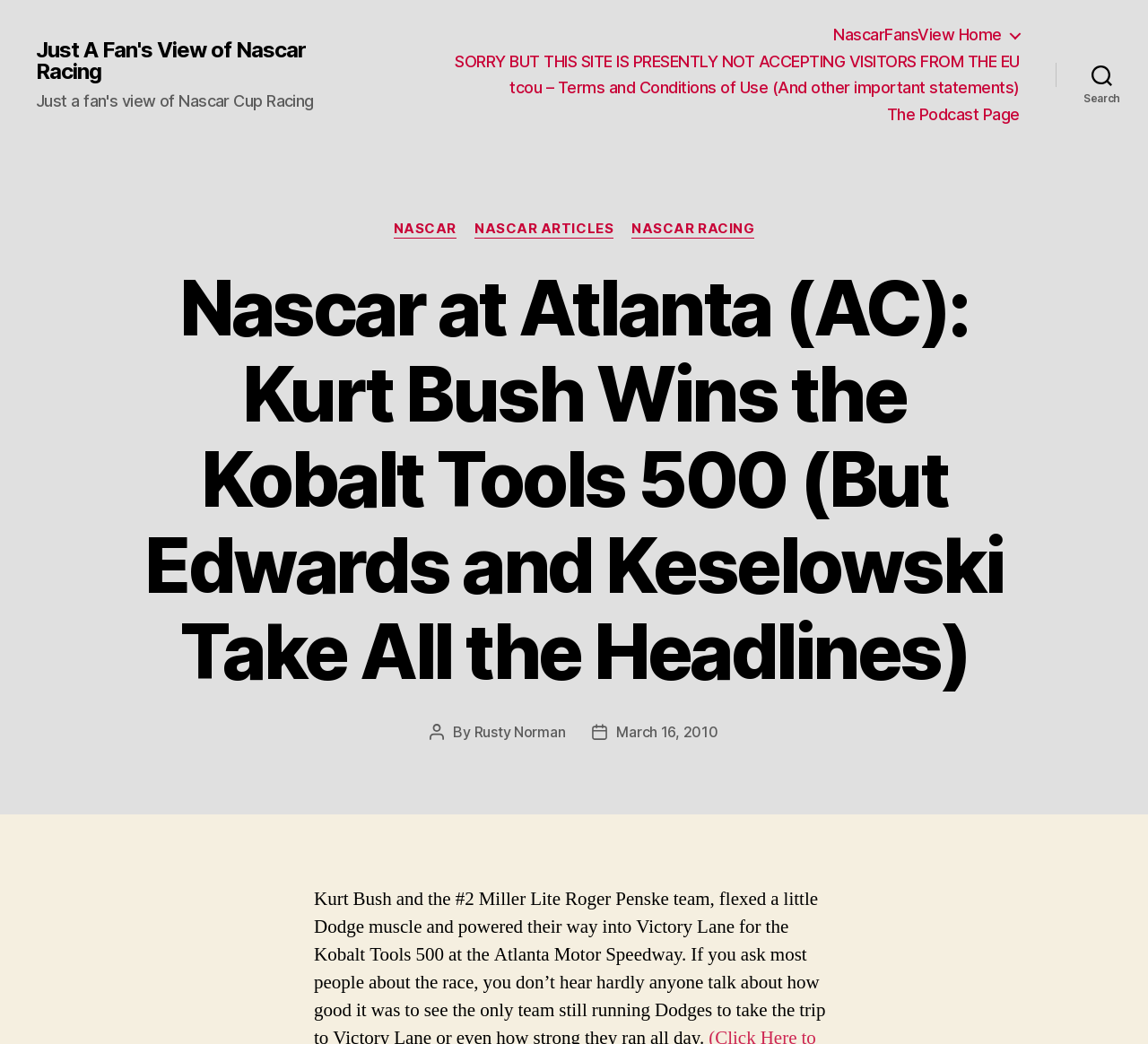Please identify the bounding box coordinates of the area that needs to be clicked to follow this instruction: "view post date".

[0.537, 0.693, 0.625, 0.71]